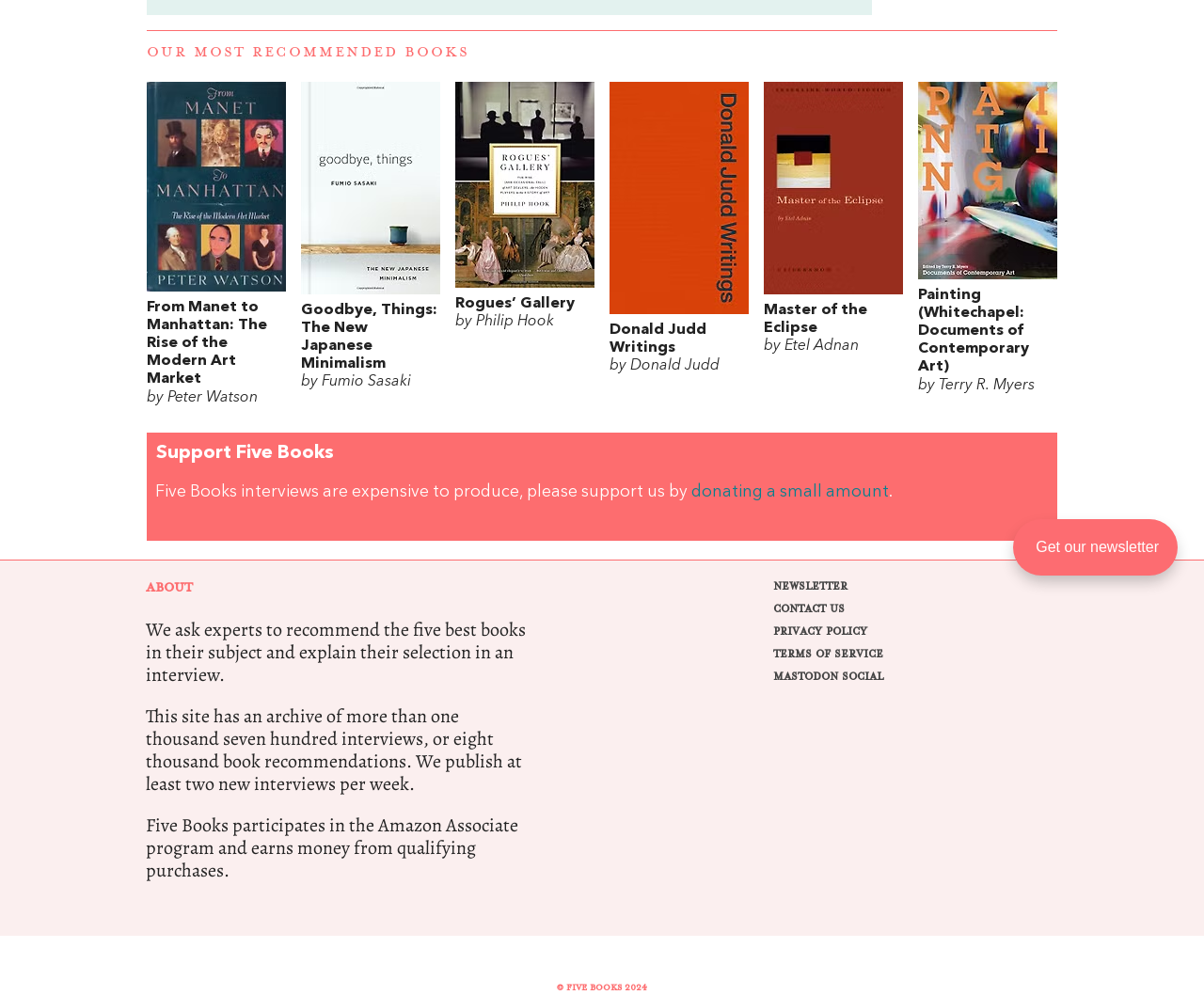Bounding box coordinates are specified in the format (top-left x, top-left y, bottom-right x, bottom-right y). All values are floating point numbers bounded between 0 and 1. Please provide the bounding box coordinate of the region this sentence describes: Privacy Policy

[0.642, 0.624, 0.879, 0.646]